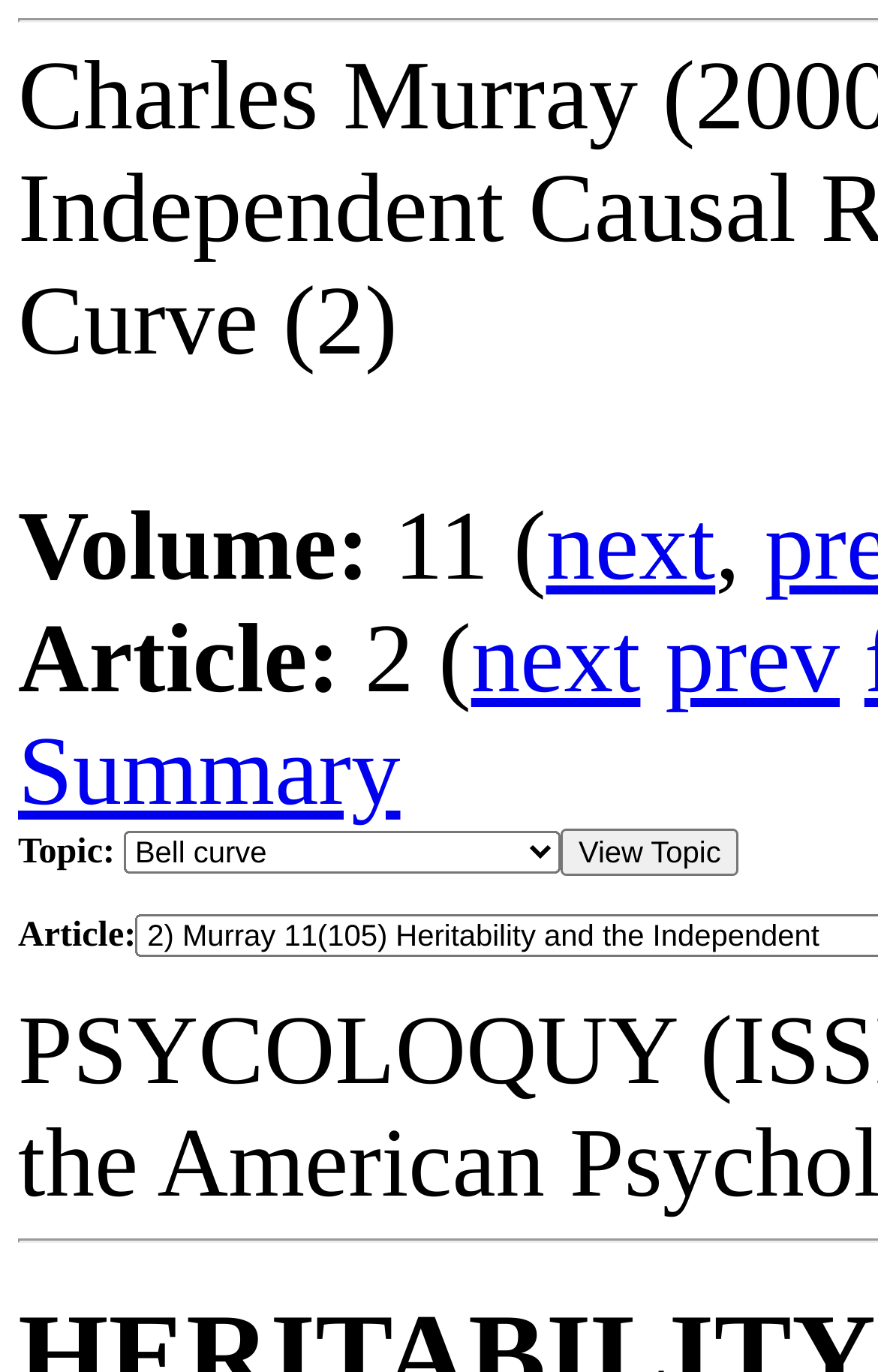Please provide a detailed answer to the question below based on the screenshot: 
How many article numbers are displayed?

I counted the number of article numbers displayed by looking at the two instances of 'Article:' text followed by a number on the webpage.